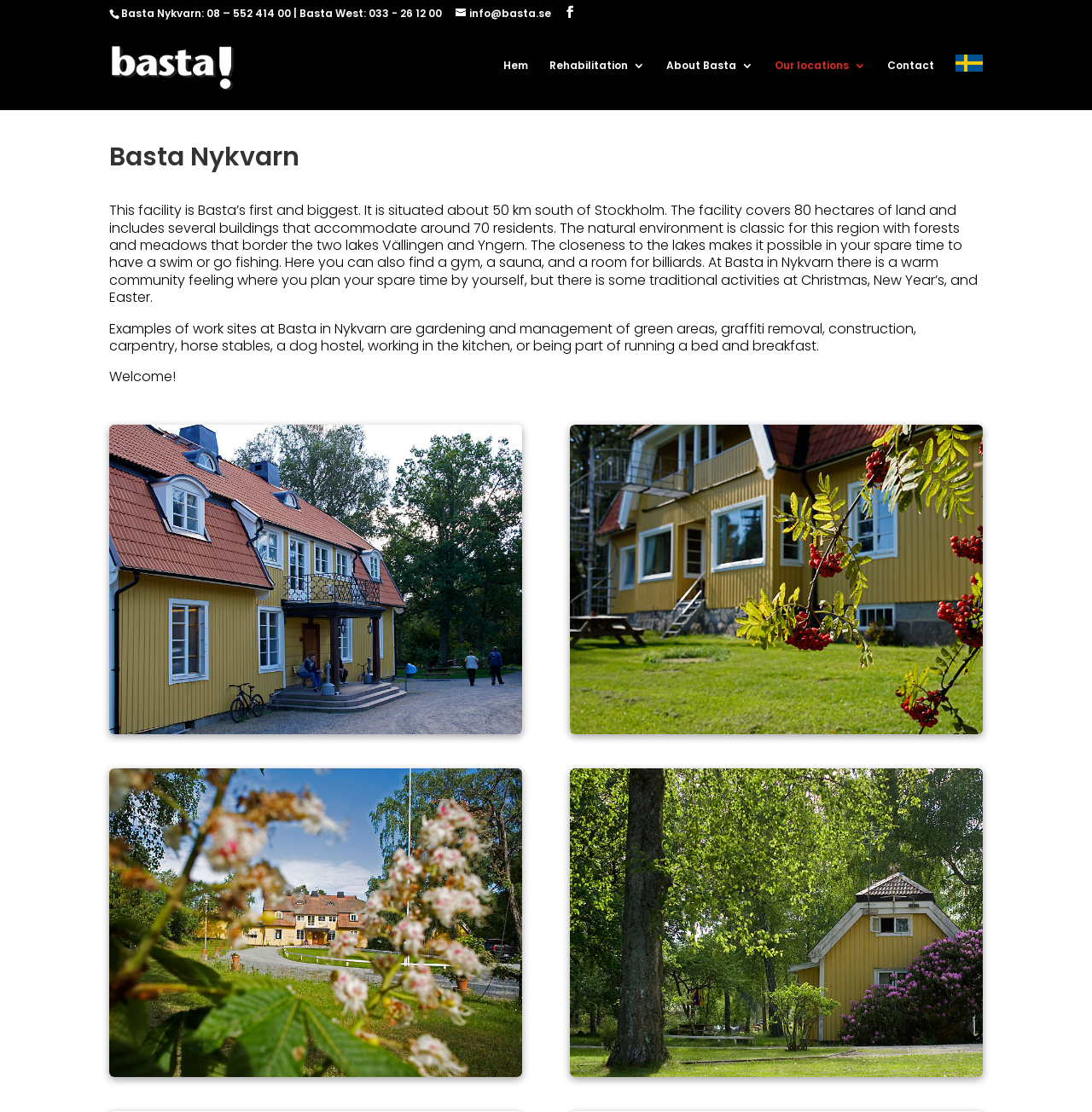Specify the bounding box coordinates of the area that needs to be clicked to achieve the following instruction: "Search for something".

[0.1, 0.024, 0.9, 0.025]